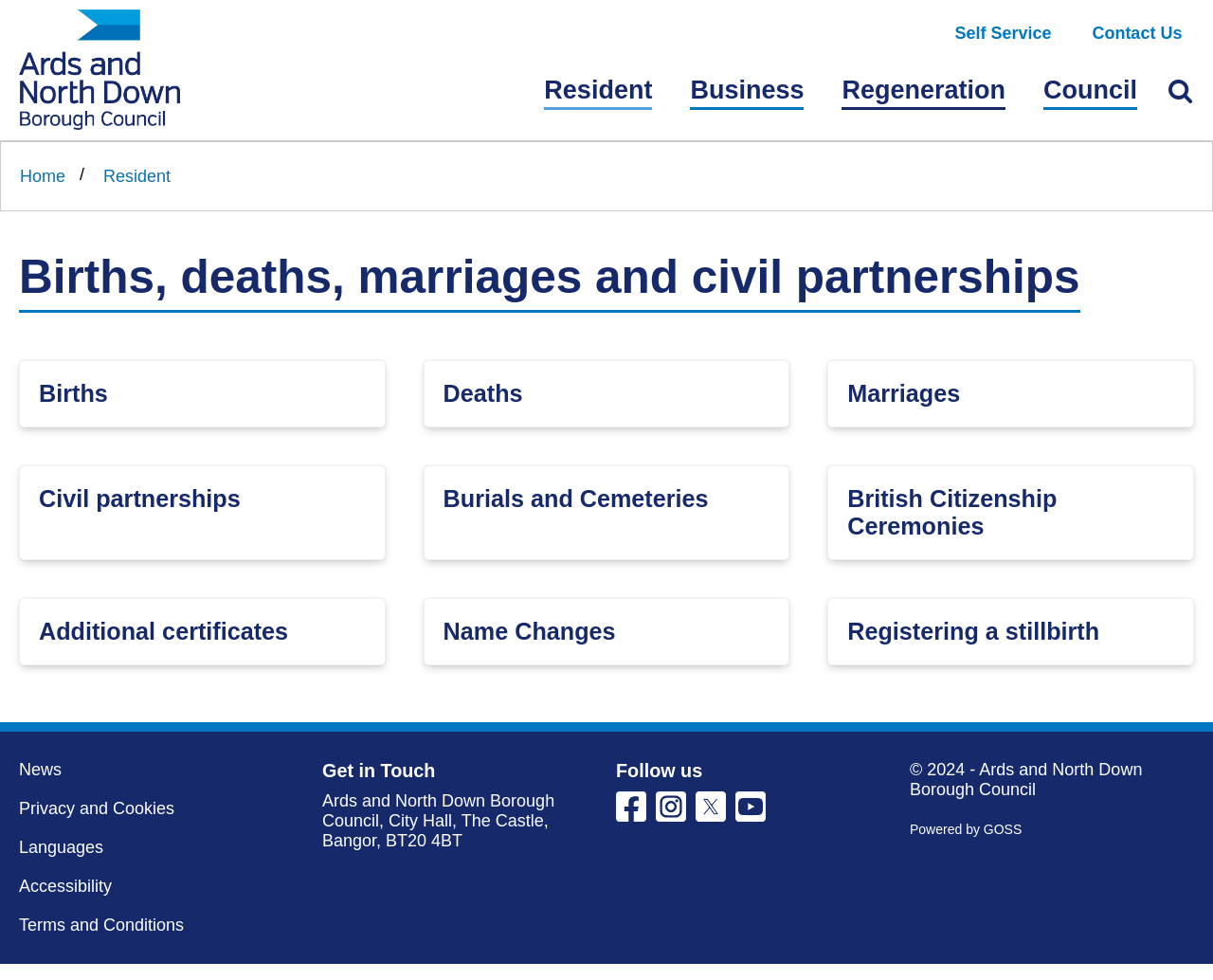Identify the bounding box coordinates for the element you need to click to achieve the following task: "Get information about Births". The coordinates must be four float values ranging from 0 to 1, formatted as [left, top, right, bottom].

[0.032, 0.388, 0.089, 0.416]